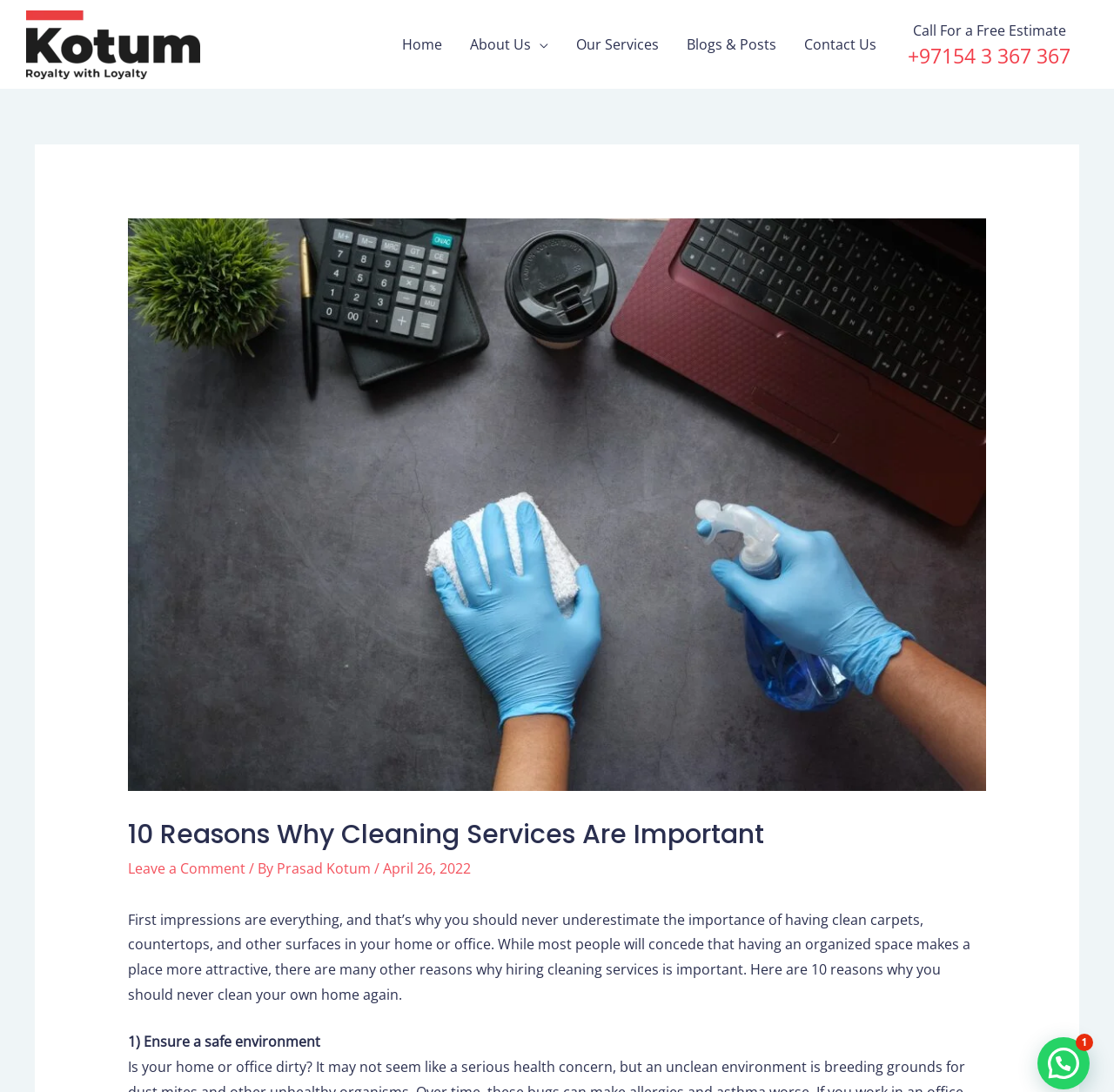Identify the main heading from the webpage and provide its text content.

10 Reasons Why Cleaning Services Are Important